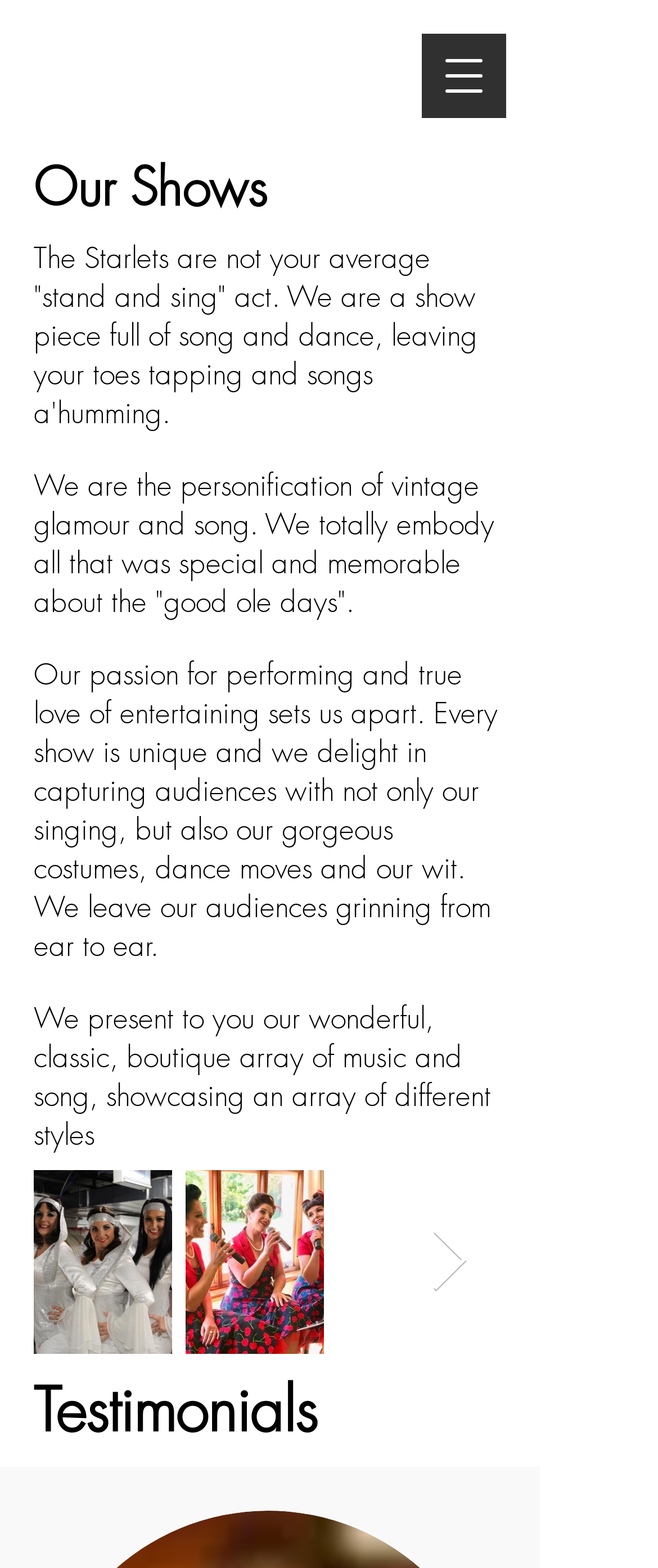Based on the image, please respond to the question with as much detail as possible:
What is showcased in The Starlets' music and song?

The webpage mentions that The Starlets showcase an array of different styles in their music and song, which suggests that their performances feature a diverse range of musical genres and styles.